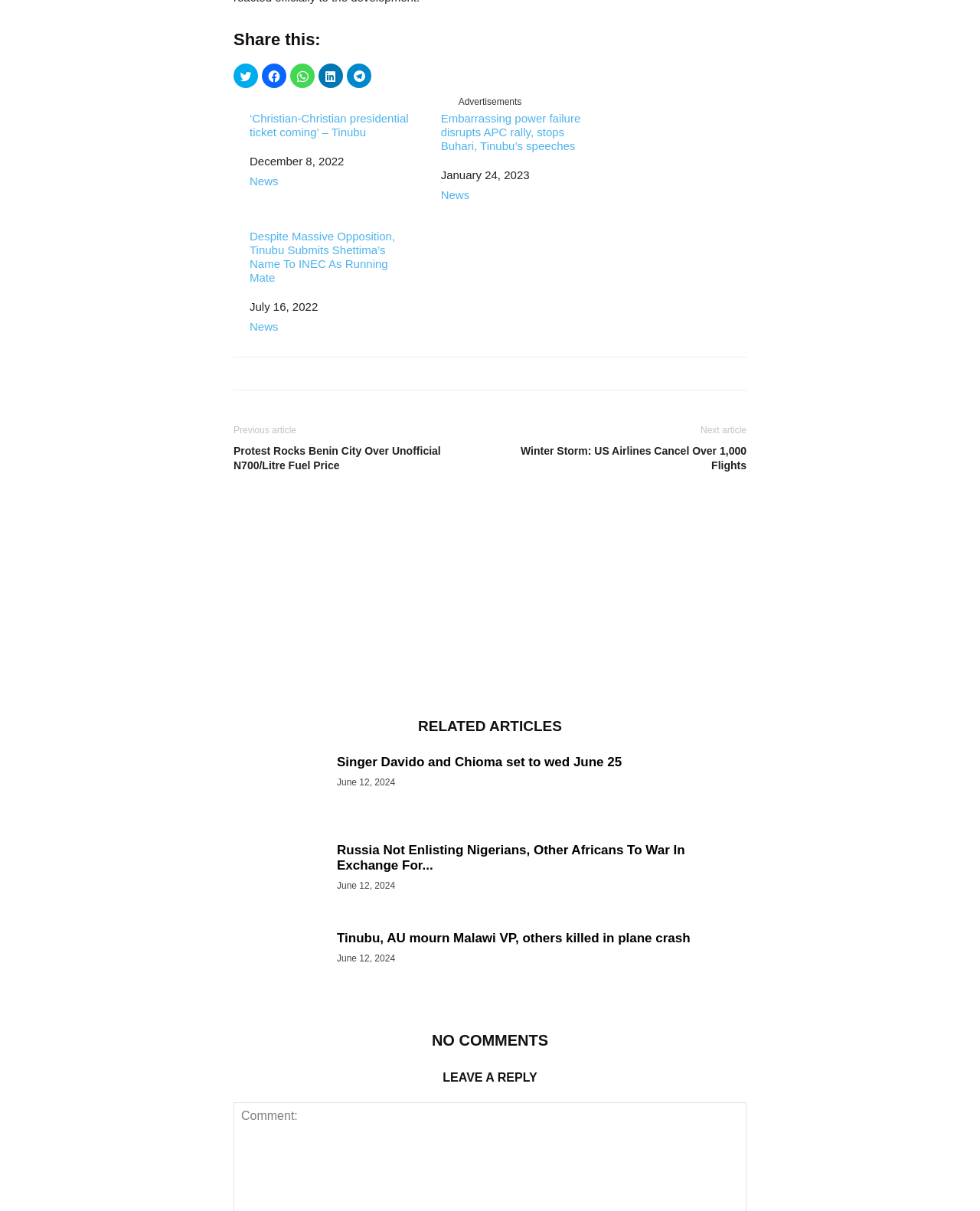What is the date of the article 'Singer Davido and Chioma set to wed June 25'?
Provide an in-depth and detailed answer to the question.

The date of the article 'Singer Davido and Chioma set to wed June 25' is June 12, 2024, as indicated by the time element next to the article title.